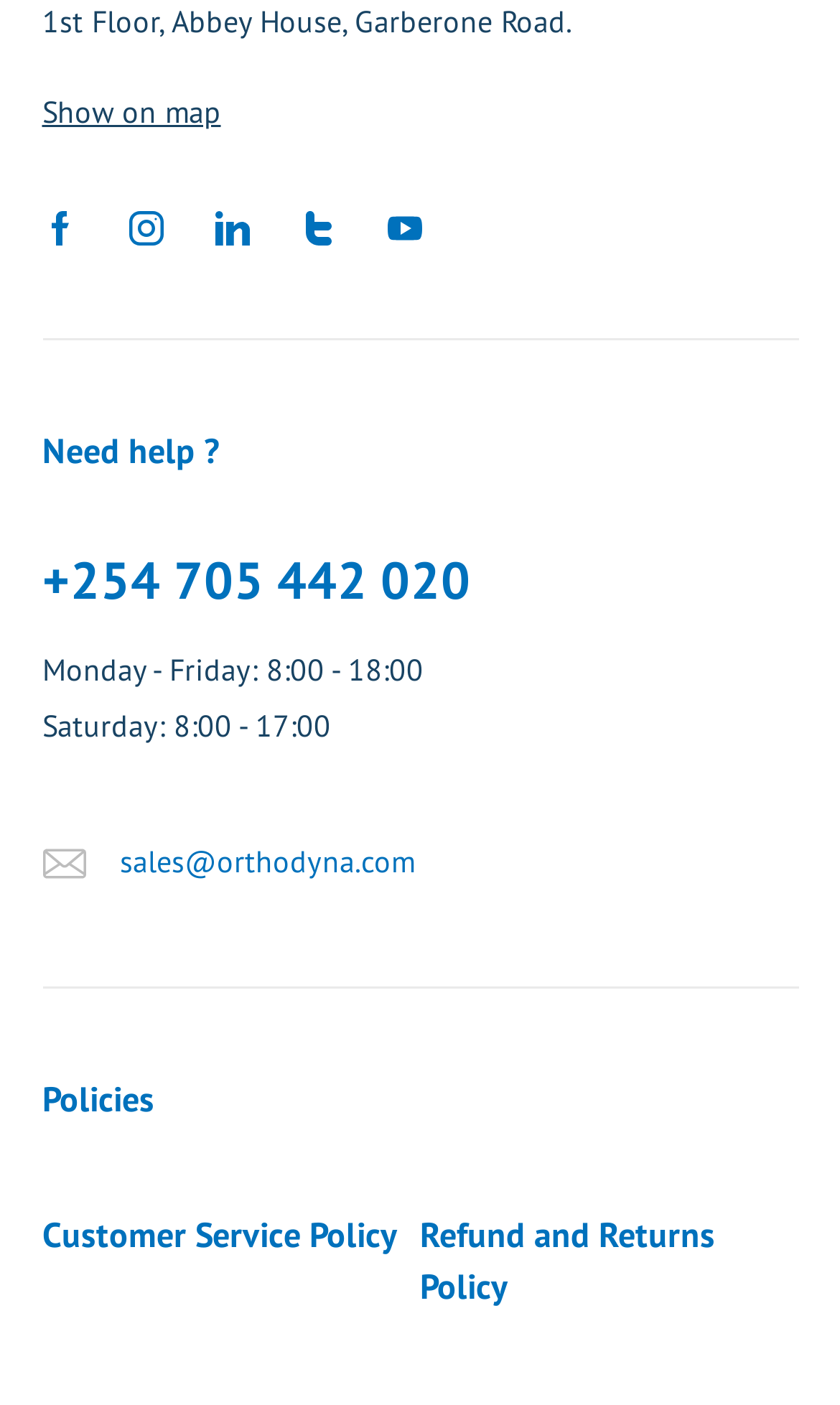Kindly determine the bounding box coordinates of the area that needs to be clicked to fulfill this instruction: "Show the location on the map".

[0.05, 0.065, 0.263, 0.093]